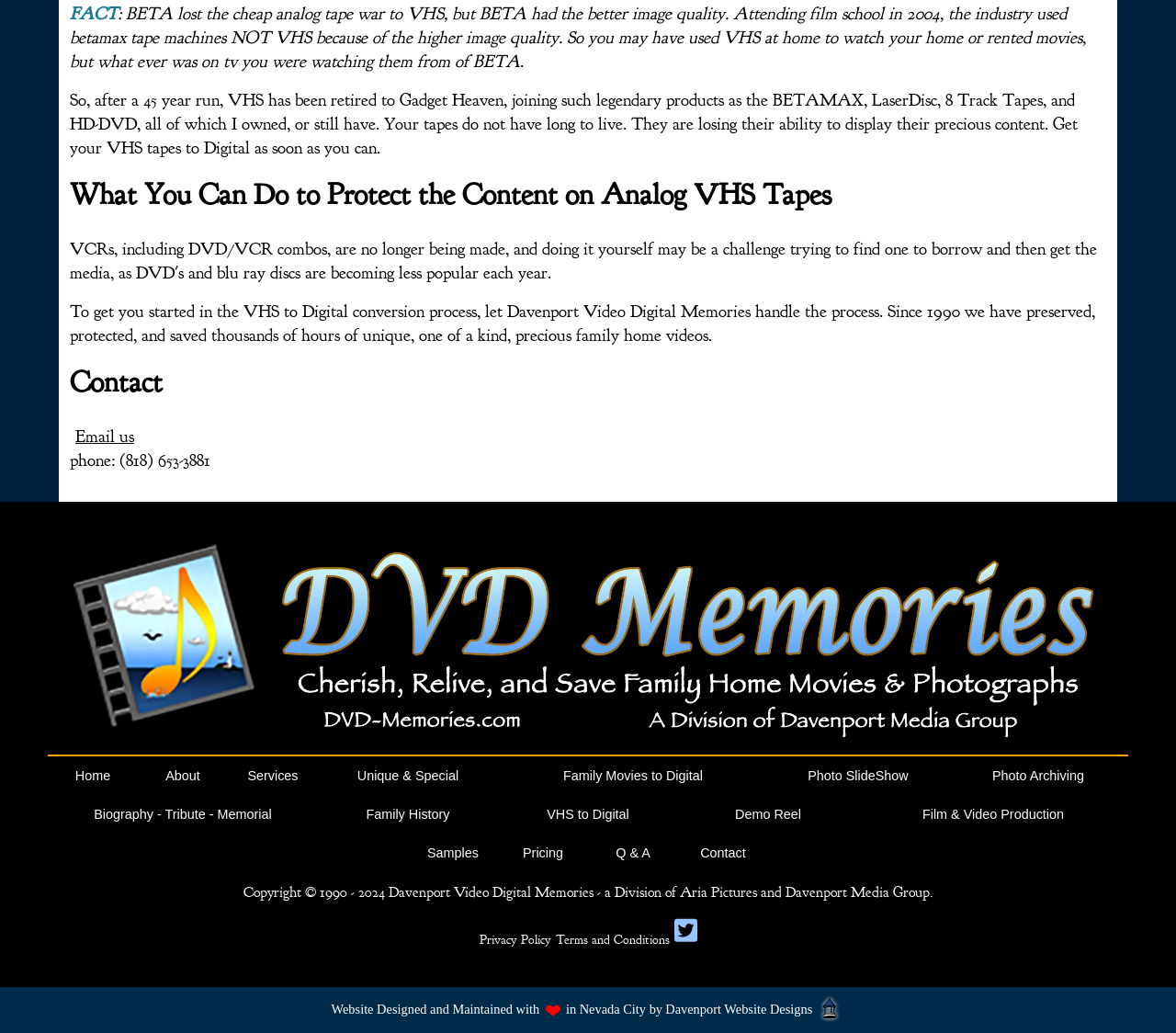Locate the bounding box coordinates of the element that should be clicked to fulfill the instruction: "Click 'Contact'".

[0.595, 0.819, 0.634, 0.833]